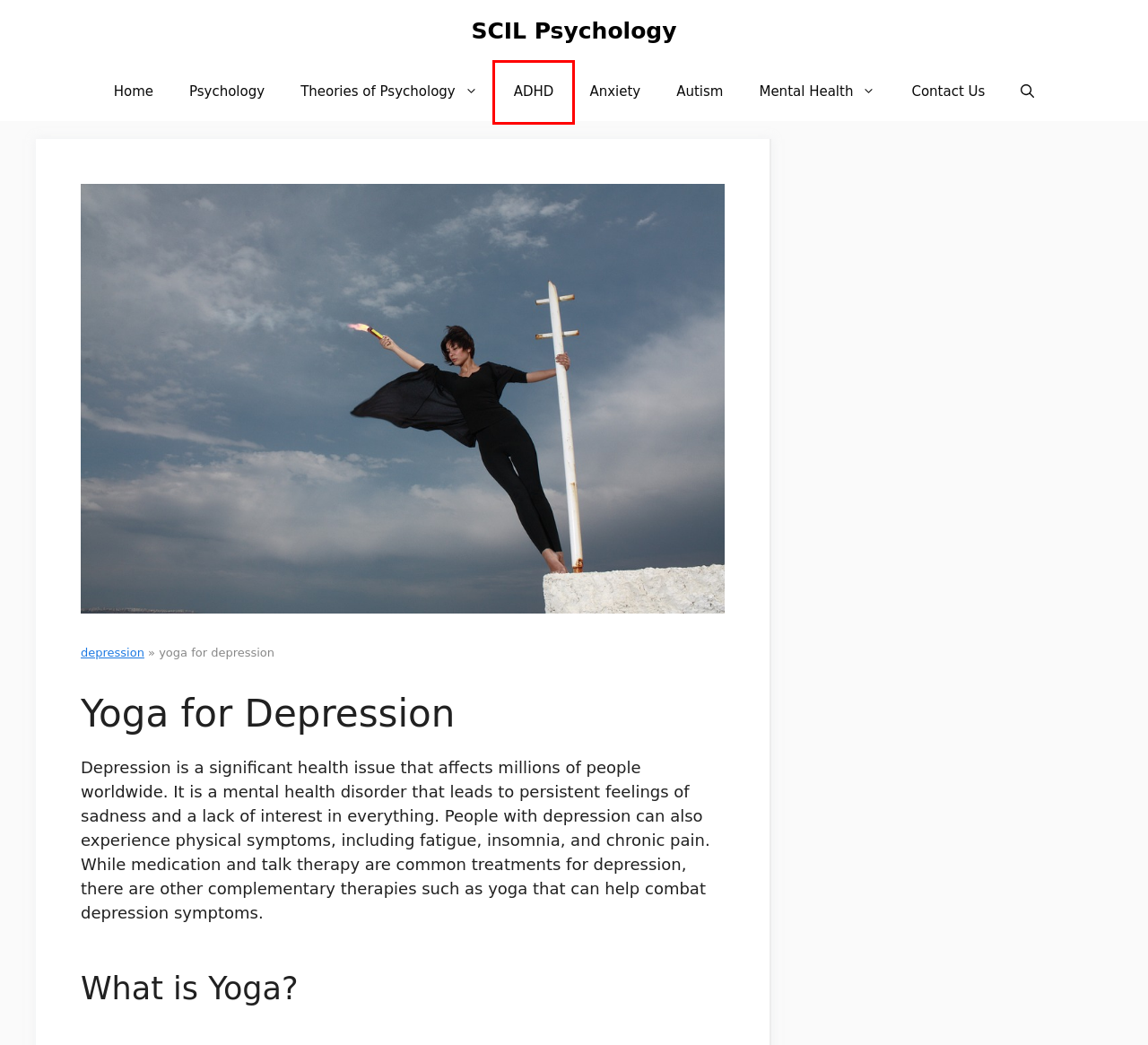You are presented with a screenshot of a webpage with a red bounding box. Select the webpage description that most closely matches the new webpage after clicking the element inside the red bounding box. The options are:
A. Autism Archives - SCIL Psychology
B. SCIL Psychology - Innovation in Learning
C. Anxiety Archives - SCIL Psychology
D. ADHD Archives - SCIL Psychology
E. Psychology Archives - SCIL Psychology
F. Theories of Psychology Archives - SCIL Psychology
G. Contact Us - SCIL Psychology
H. Mental Health Archives - SCIL Psychology

D